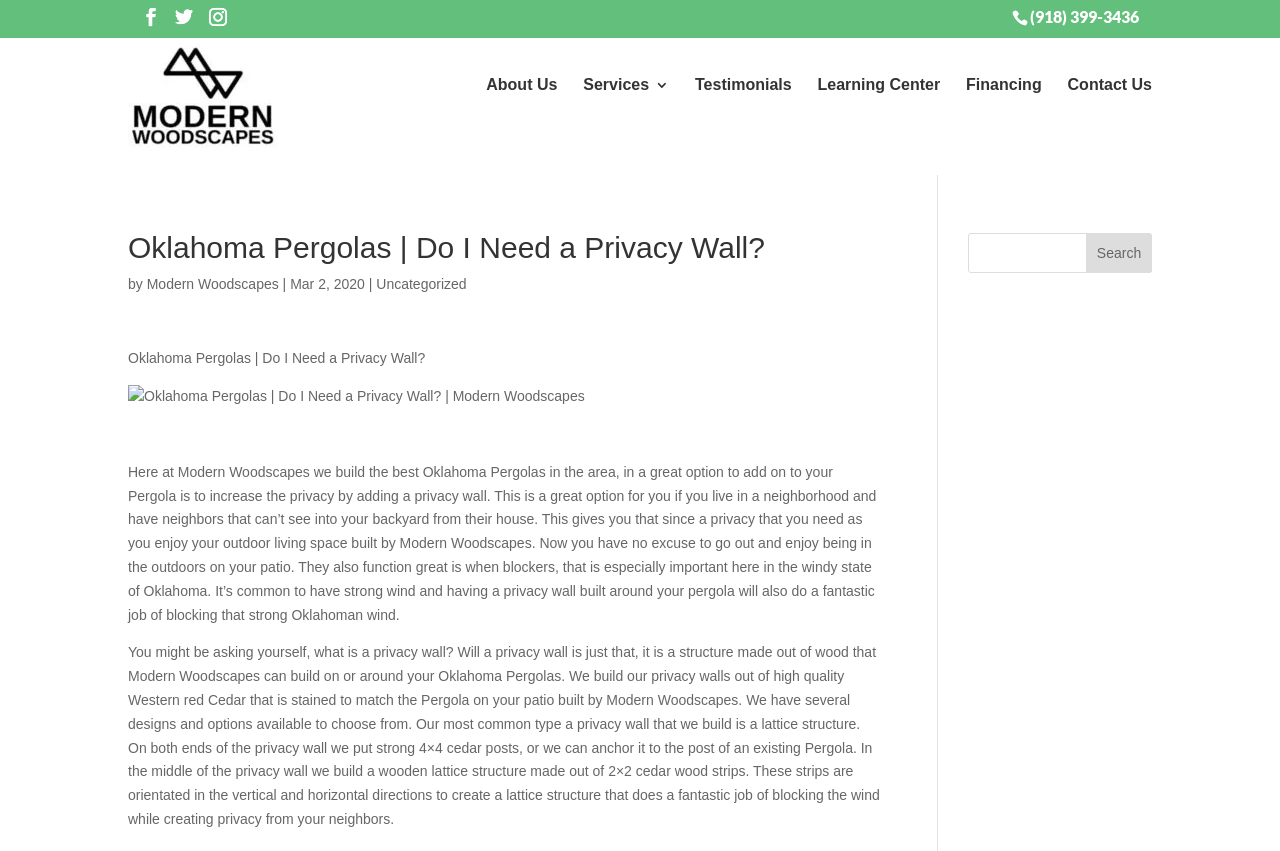Locate the bounding box coordinates of the clickable area to execute the instruction: "Call the phone number". Provide the coordinates as four float numbers between 0 and 1, represented as [left, top, right, bottom].

[0.791, 0.009, 0.89, 0.029]